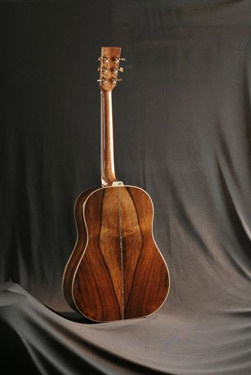What is showcased in the image?
Provide a concise answer using a single word or phrase based on the image.

Acoustic guitar